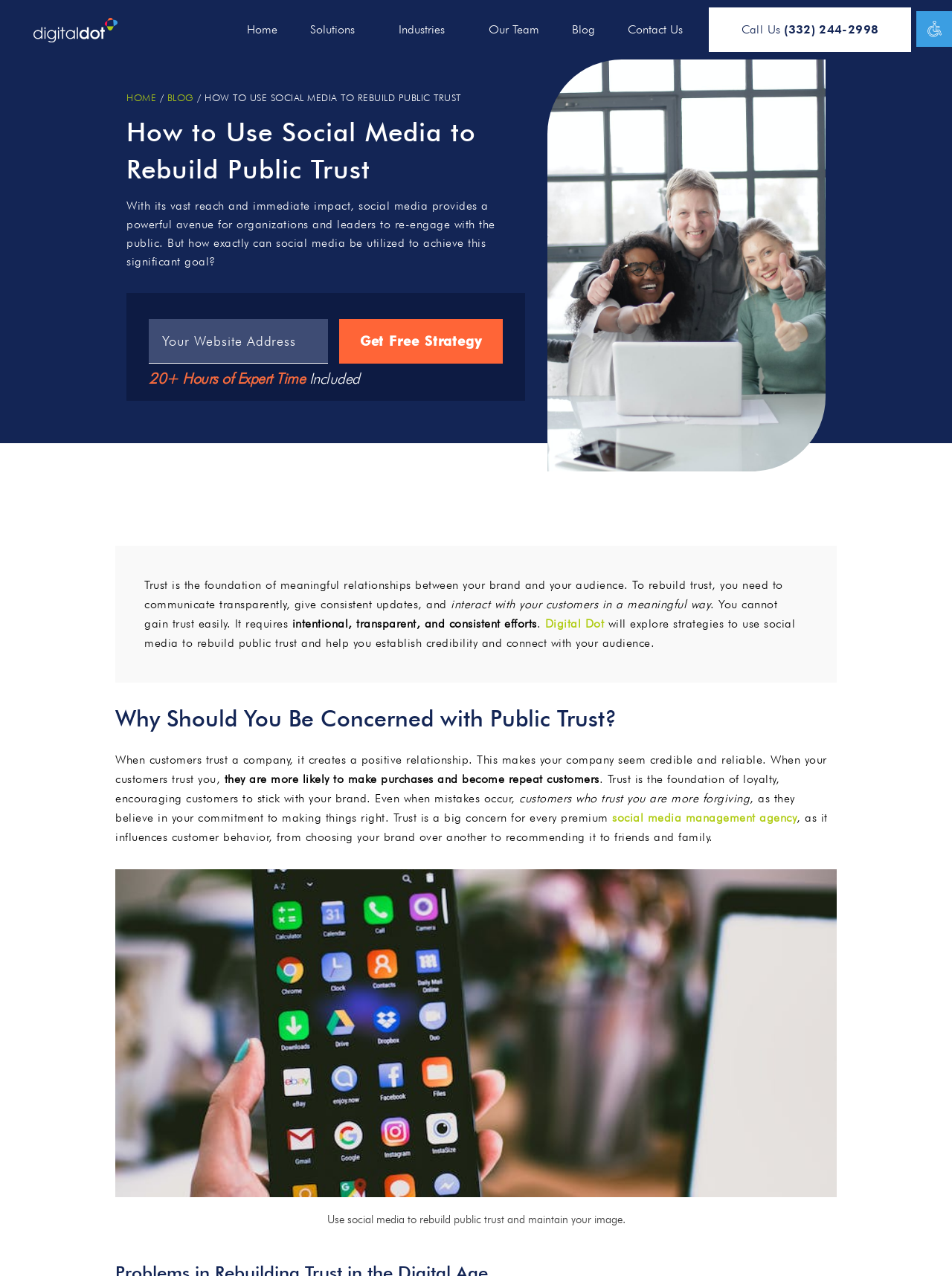Determine the bounding box coordinates of the clickable region to follow the instruction: "Search for something".

None